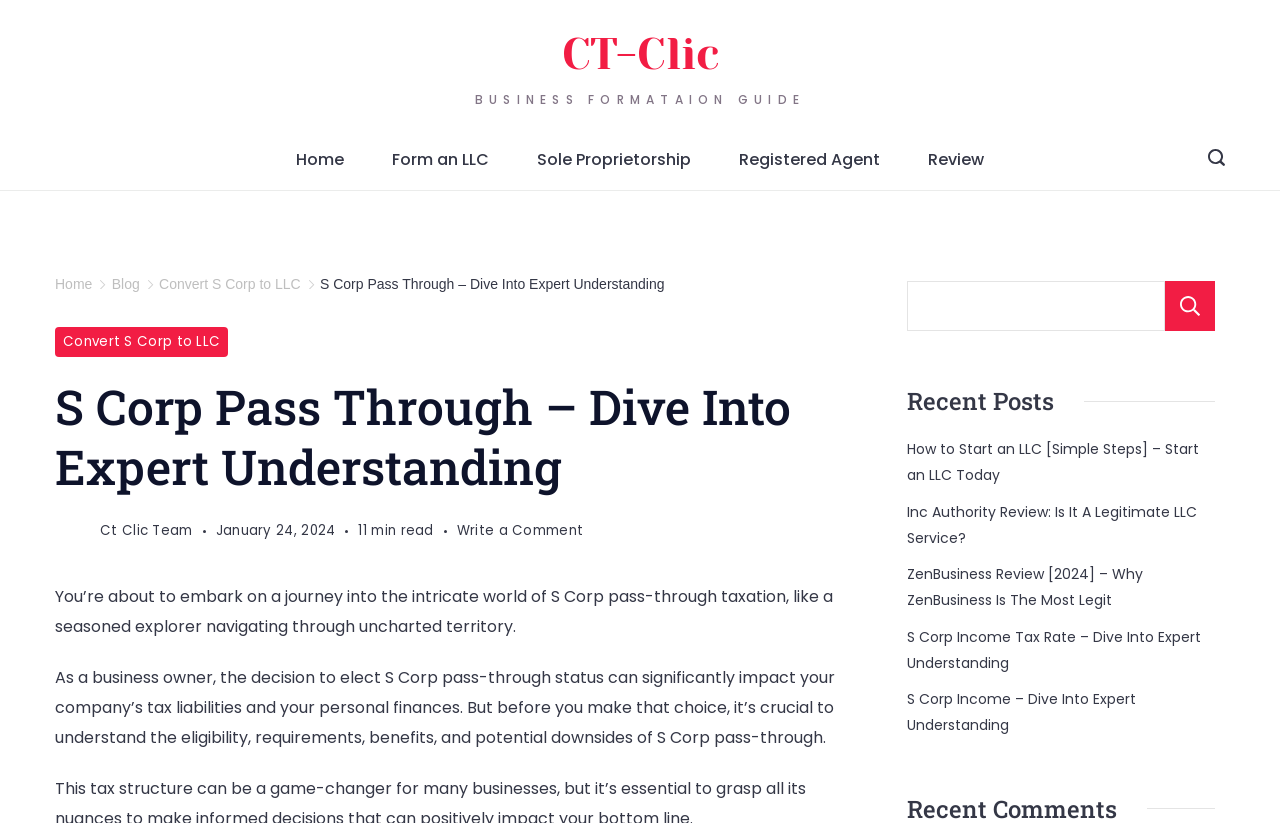Can you find the bounding box coordinates for the element to click on to achieve the instruction: "View the 'Recent Posts'"?

[0.709, 0.463, 0.949, 0.512]